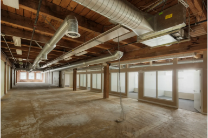What is the source of light in the space? Refer to the image and provide a one-word or short phrase answer.

Natural light